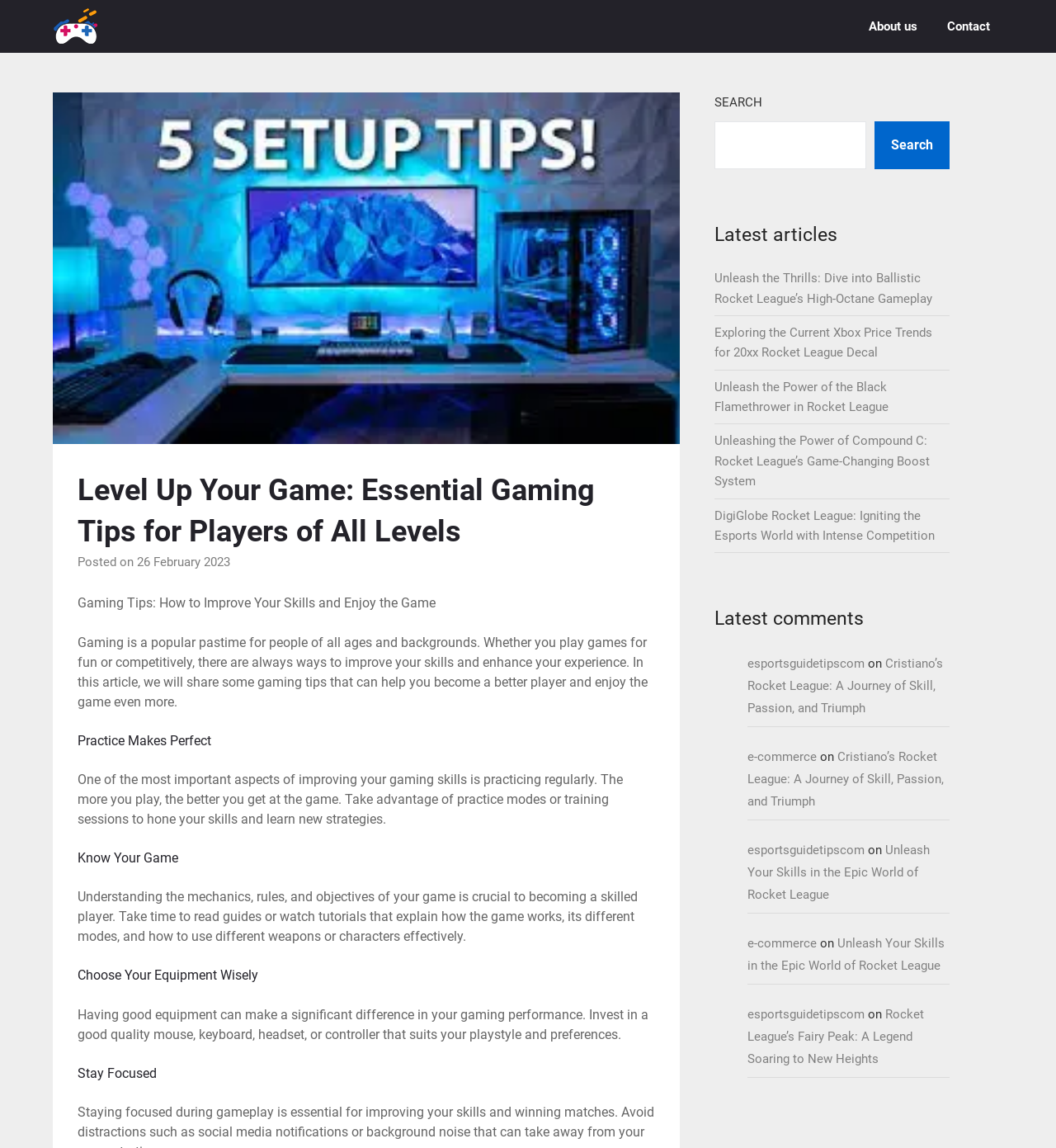Identify the bounding box coordinates for the region of the element that should be clicked to carry out the instruction: "Search for gaming tips". The bounding box coordinates should be four float numbers between 0 and 1, i.e., [left, top, right, bottom].

[0.677, 0.105, 0.82, 0.147]